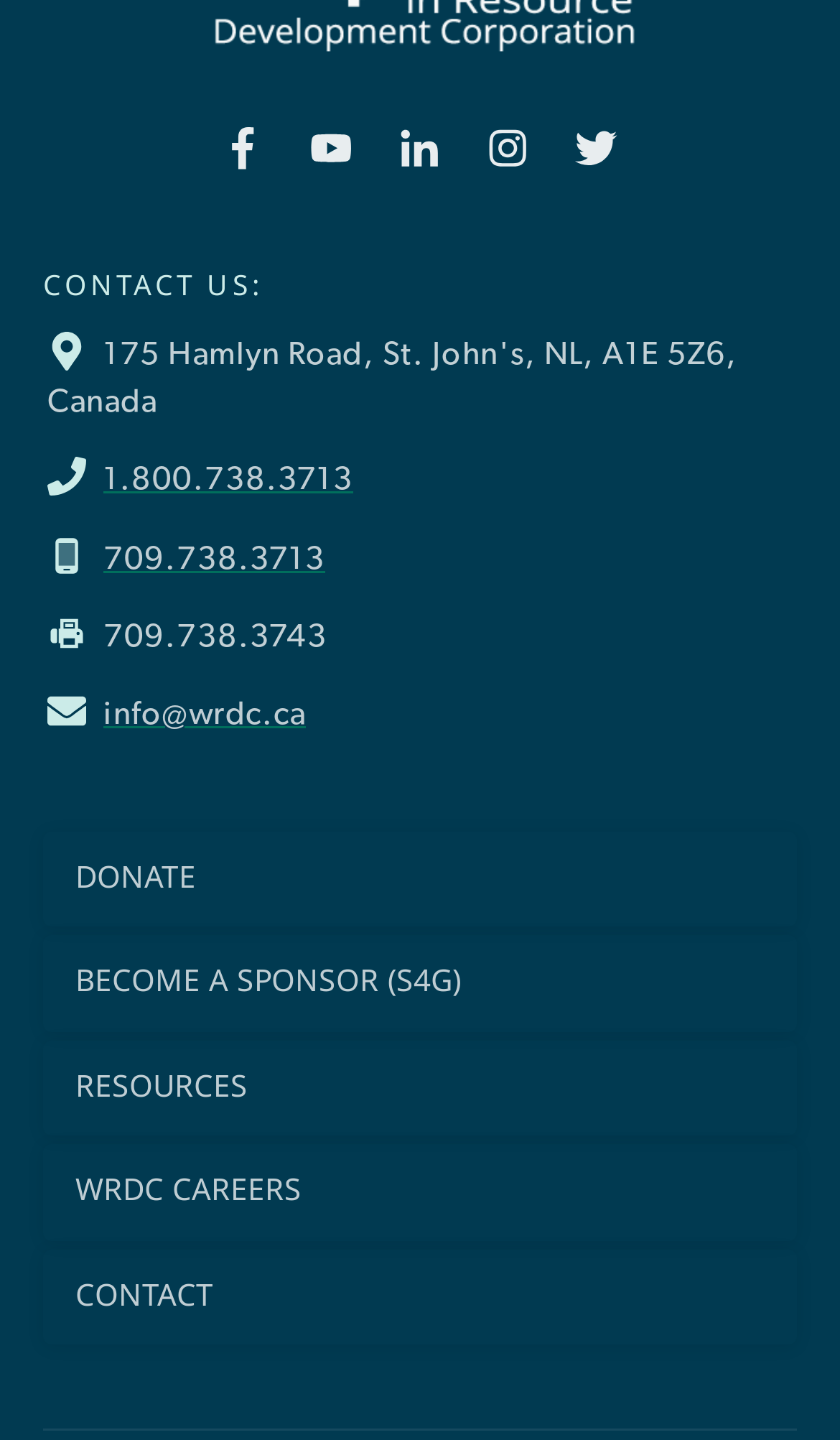Identify the bounding box for the UI element that is described as follows: "WRDC Careers".

[0.09, 0.811, 0.359, 0.841]